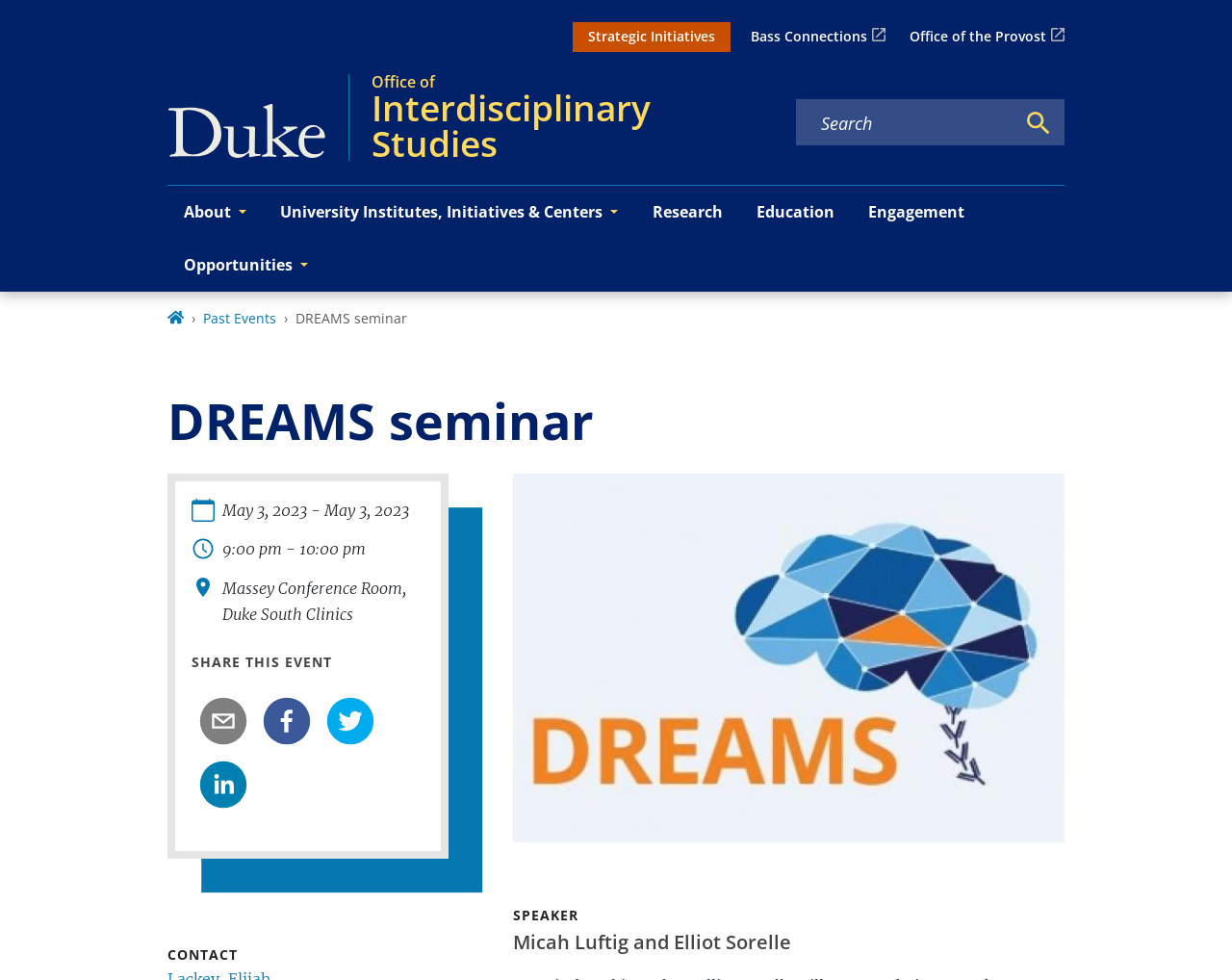Locate the bounding box coordinates of the area that needs to be clicked to fulfill the following instruction: "Click on the 'Strategic Initiatives' link". The coordinates should be in the format of four float numbers between 0 and 1, namely [left, top, right, bottom].

[0.465, 0.023, 0.593, 0.053]